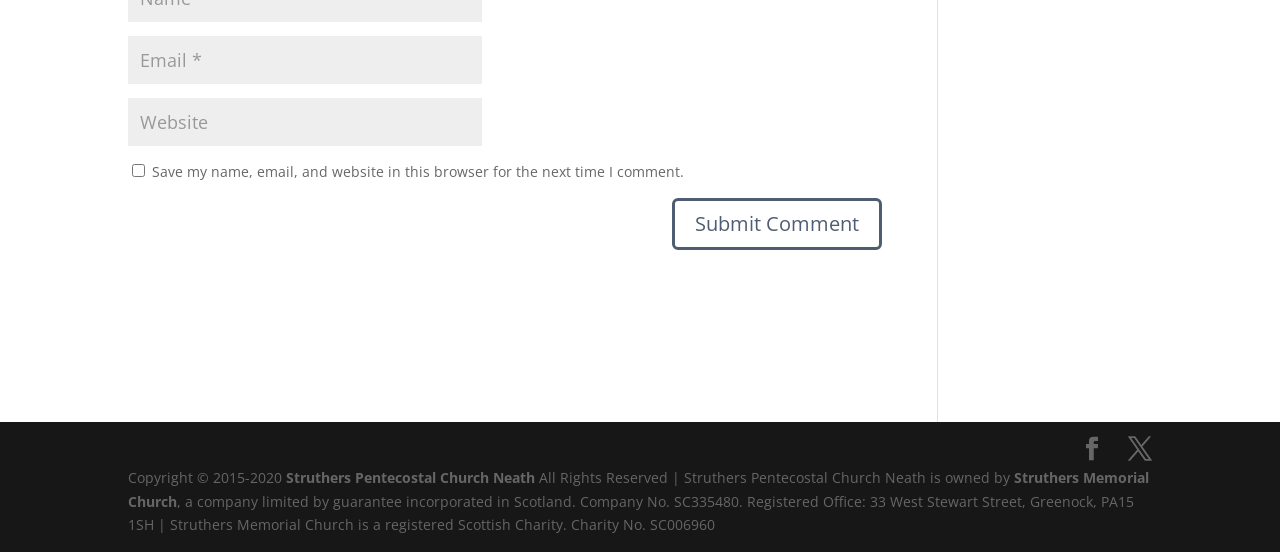What is the charity number of Struthers Memorial Church?
Please look at the screenshot and answer using one word or phrase.

SC006960